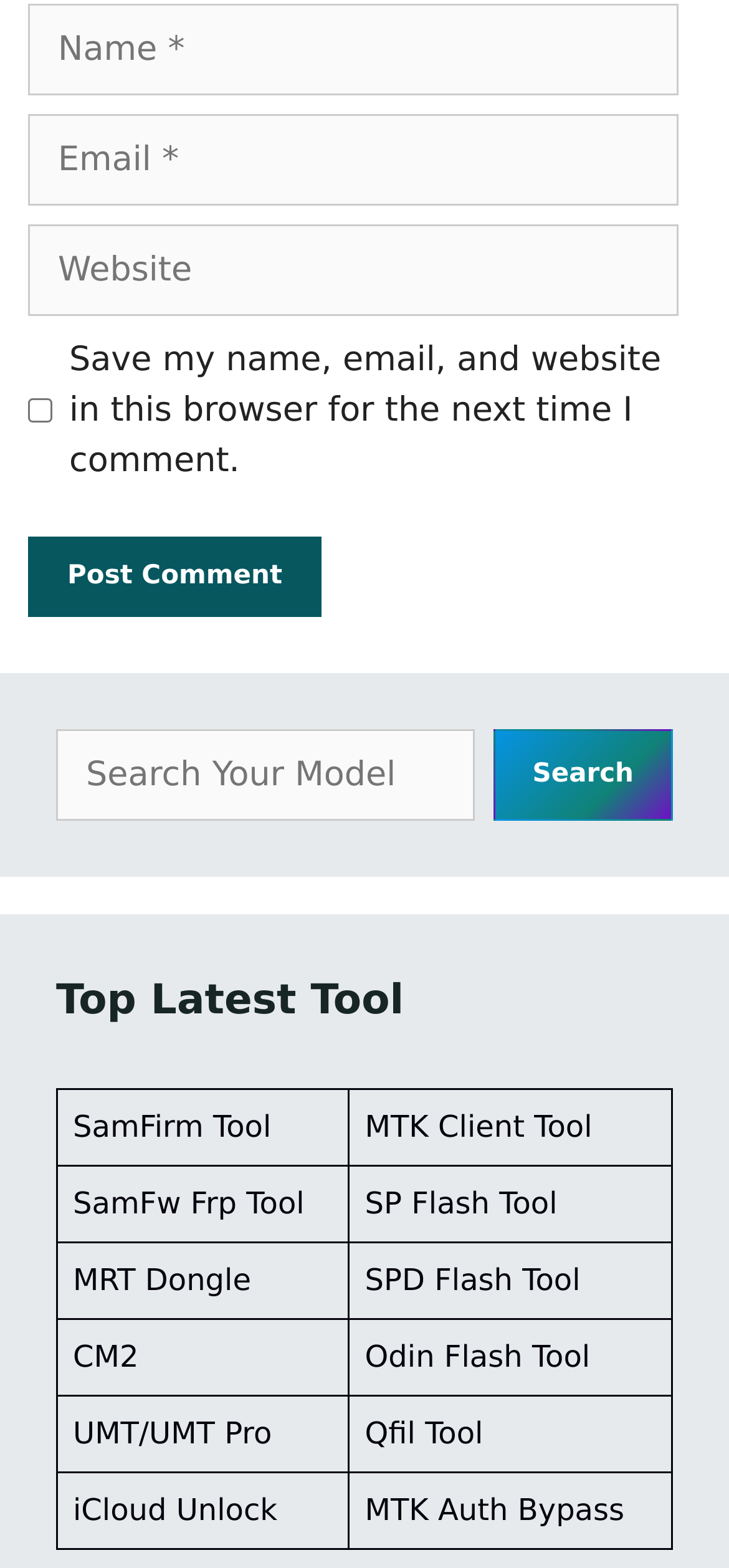Bounding box coordinates should be provided in the format (top-left x, top-left y, bottom-right x, bottom-right y) with all values between 0 and 1. Identify the bounding box for this UI element: parent_node: Comment name="email" placeholder="Email *"

[0.038, 0.073, 0.931, 0.131]